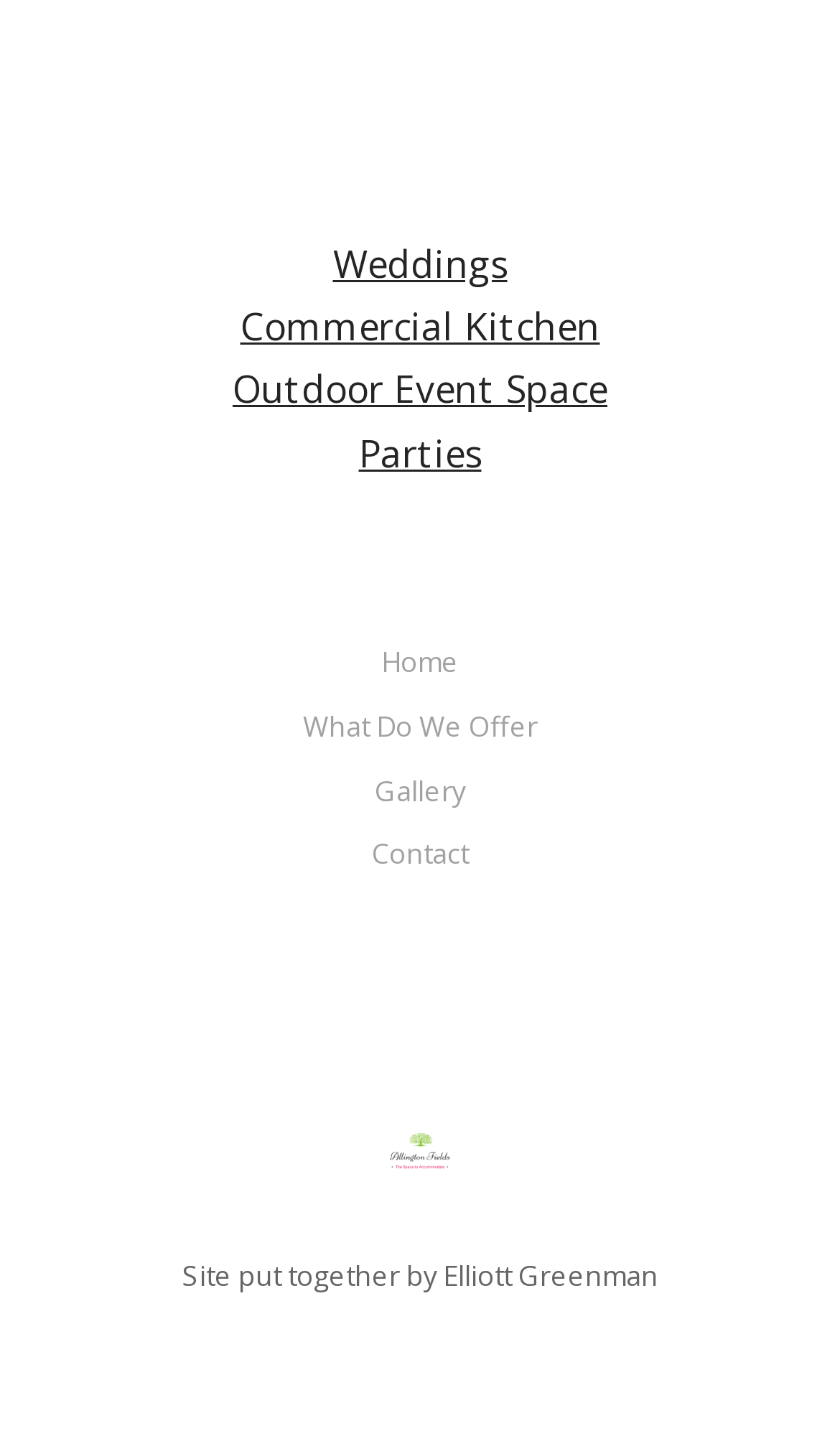Can you specify the bounding box coordinates of the area that needs to be clicked to fulfill the following instruction: "Visit Commercial Kitchen"?

[0.286, 0.209, 0.714, 0.245]